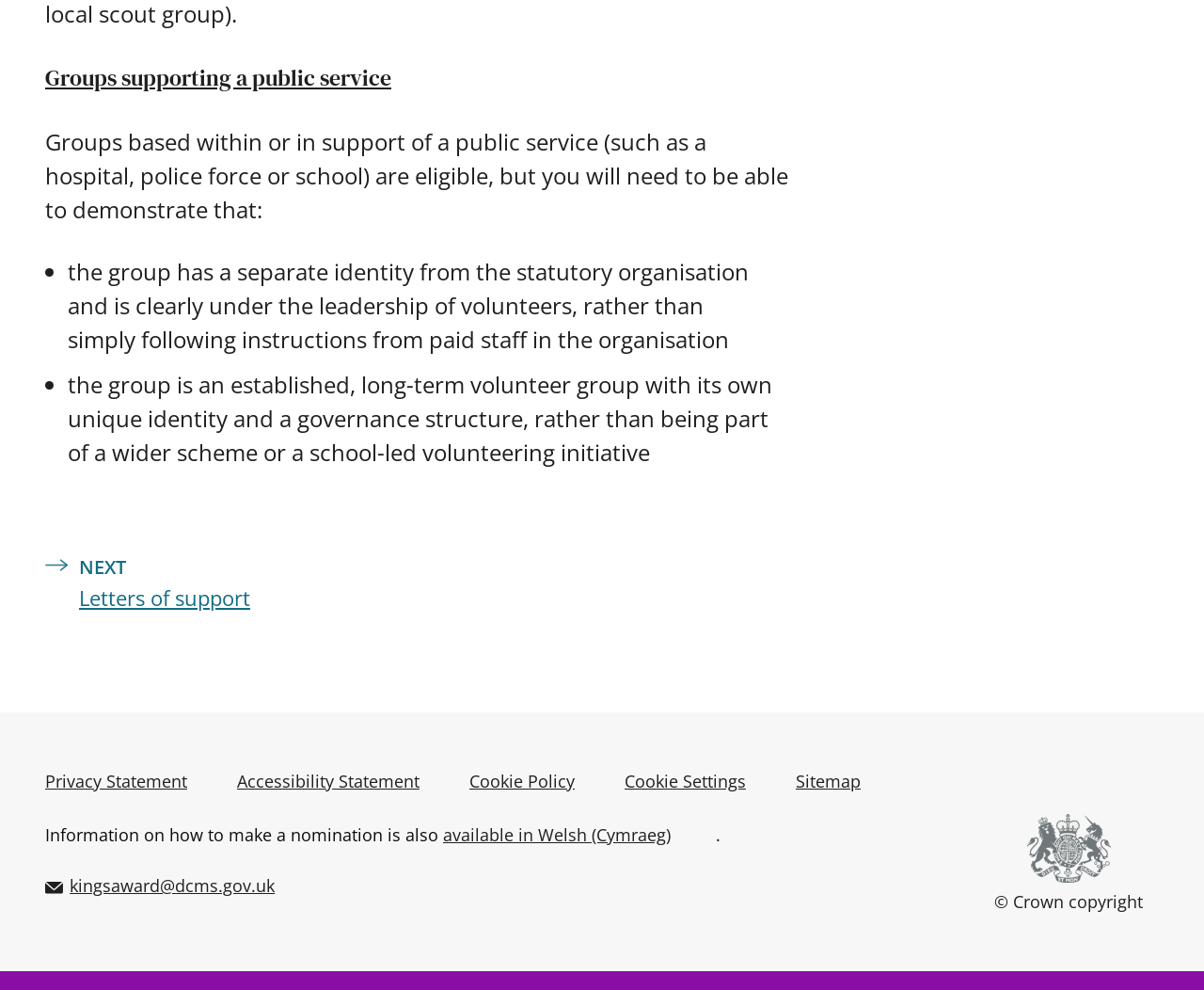Highlight the bounding box coordinates of the element you need to click to perform the following instruction: "Click NEXT Letters of support."

[0.038, 0.554, 0.208, 0.619]